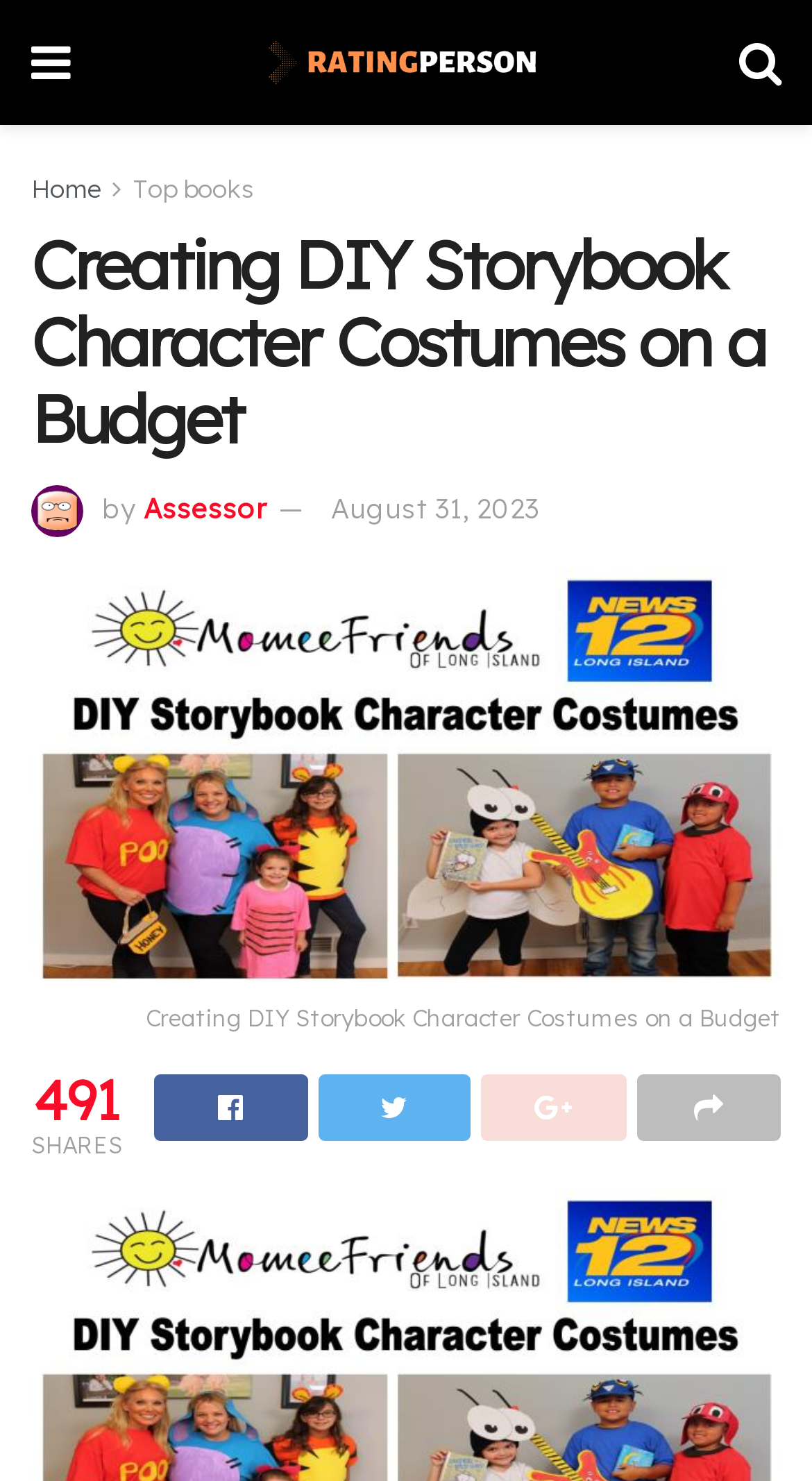Specify the bounding box coordinates of the element's region that should be clicked to achieve the following instruction: "view top books". The bounding box coordinates consist of four float numbers between 0 and 1, in the format [left, top, right, bottom].

[0.164, 0.117, 0.313, 0.138]